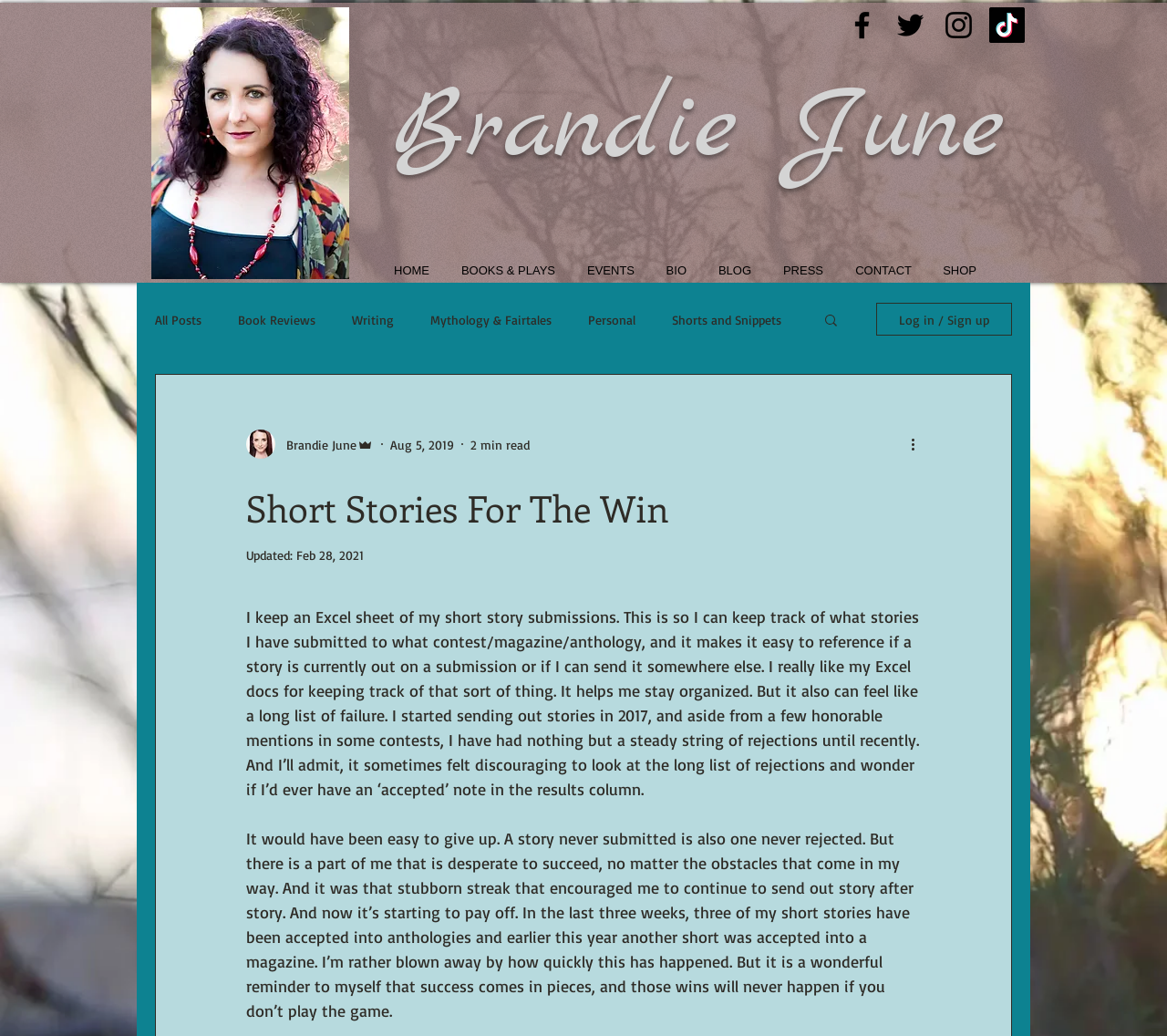Please locate the clickable area by providing the bounding box coordinates to follow this instruction: "Go to the HOME page".

[0.319, 0.248, 0.377, 0.274]